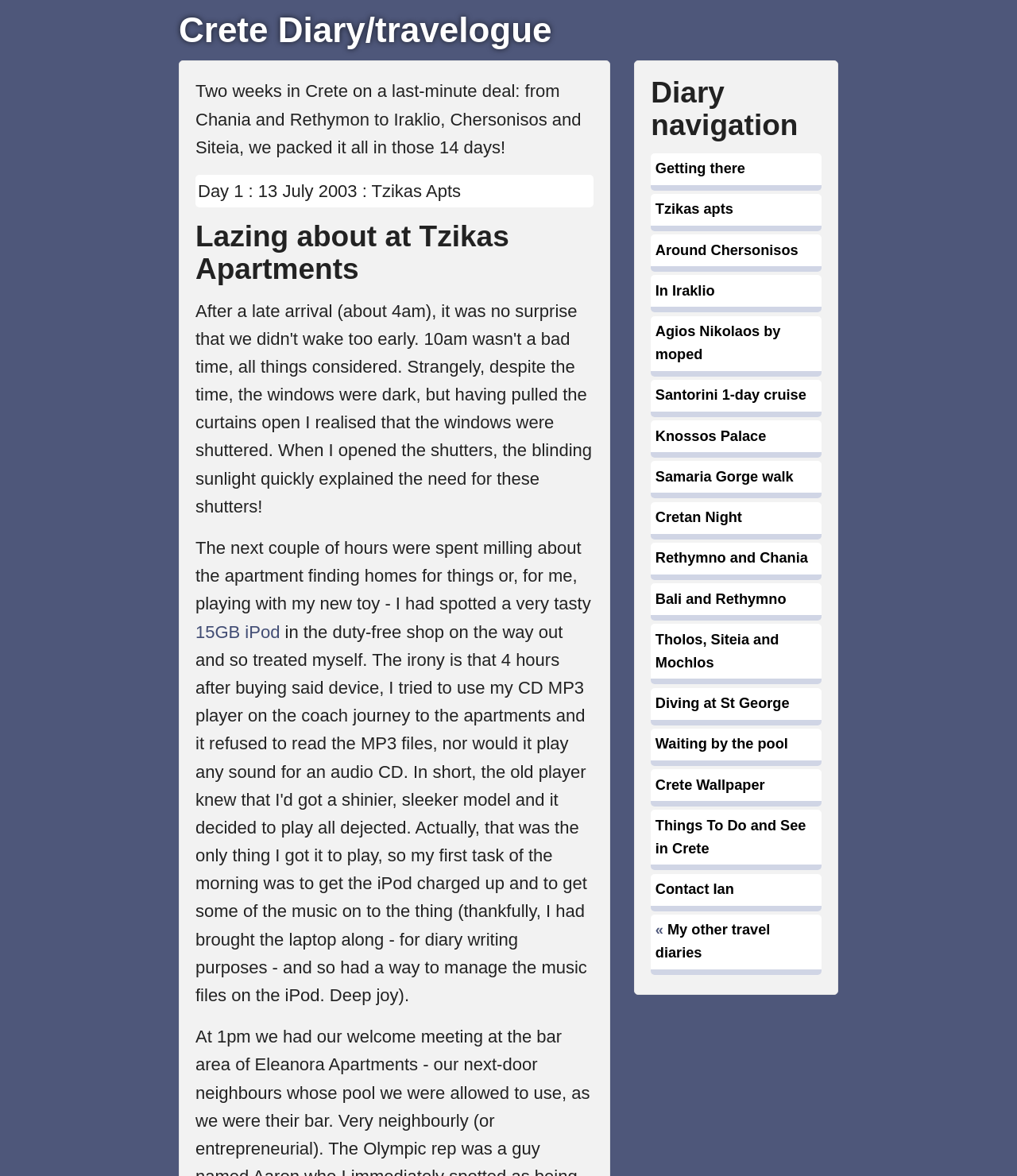Examine the image and give a thorough answer to the following question:
How many days did the author spend in Crete?

The text 'Two weeks in Crete on a last-minute deal: from Chania and Rethymon to Iraklio, Chersonisos and Siteia, we packed it all in those 14 days!' suggests that the author spent 14 days in Crete.